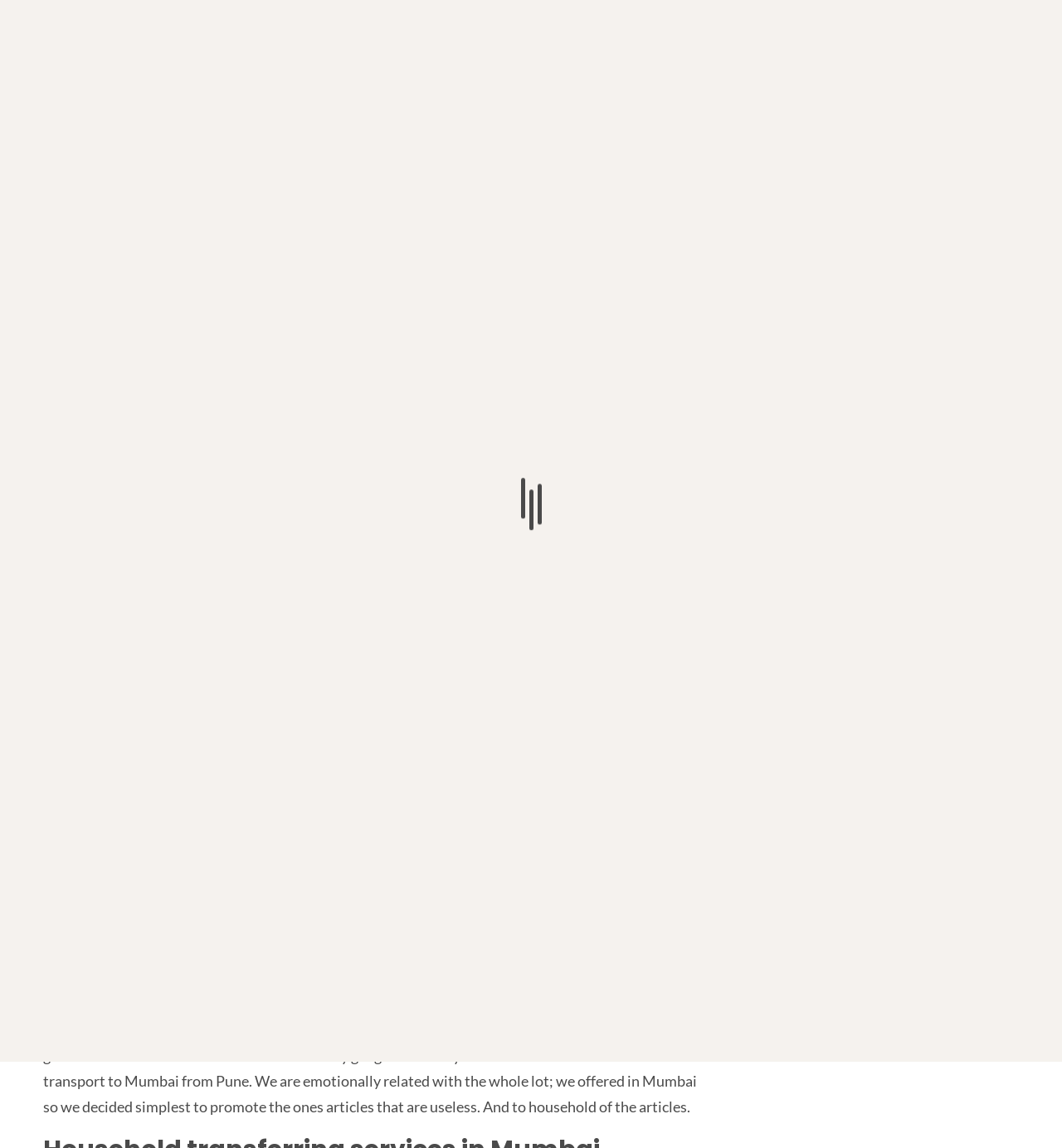Determine the coordinates of the bounding box that should be clicked to complete the instruction: "go to home page". The coordinates should be represented by four float numbers between 0 and 1: [left, top, right, bottom].

None